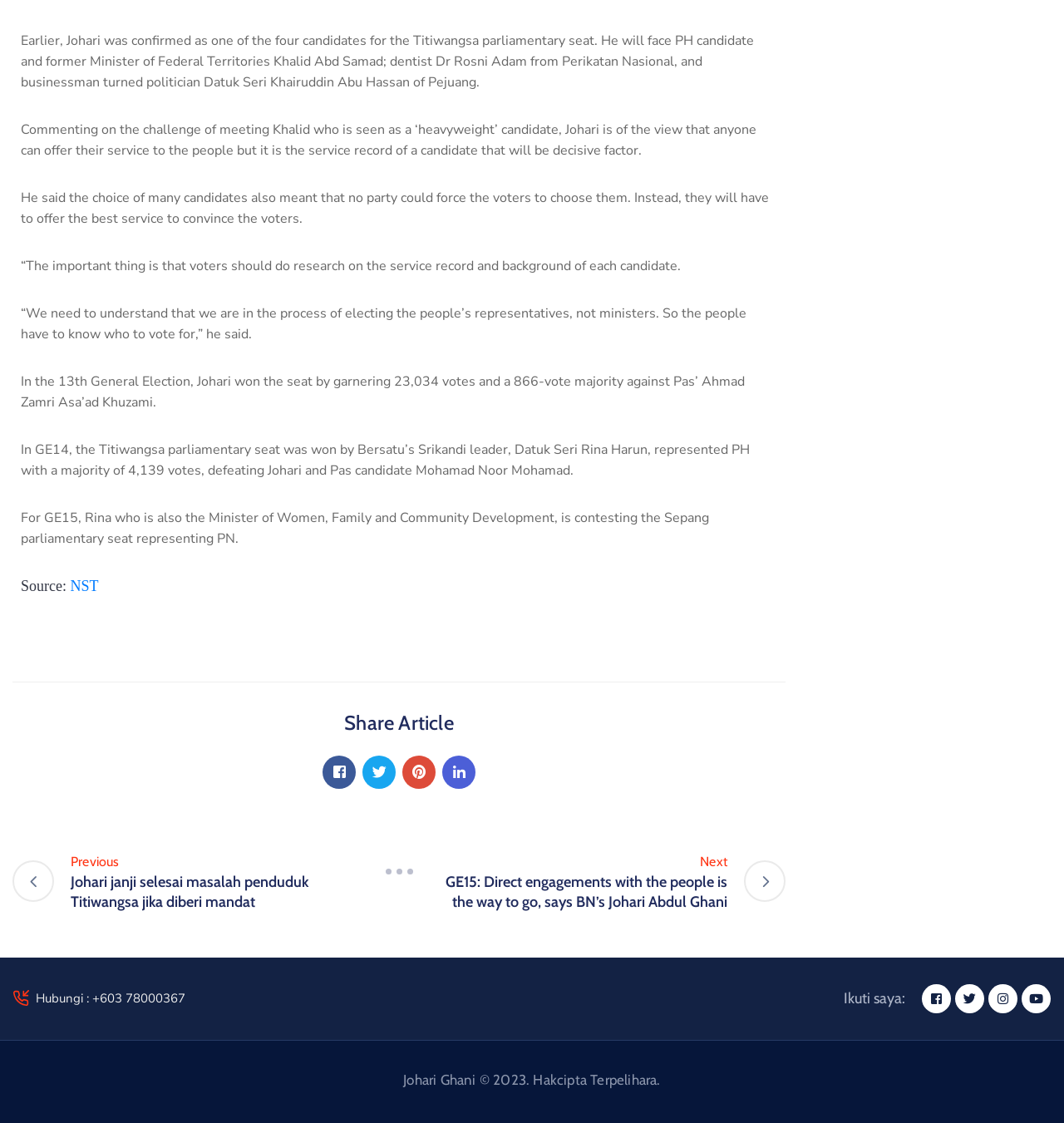Can you find the bounding box coordinates for the UI element given this description: "parent_node: Previous title="Slash""? Provide the coordinates as four float numbers between 0 and 1: [left, top, right, bottom].

[0.355, 0.758, 0.395, 0.795]